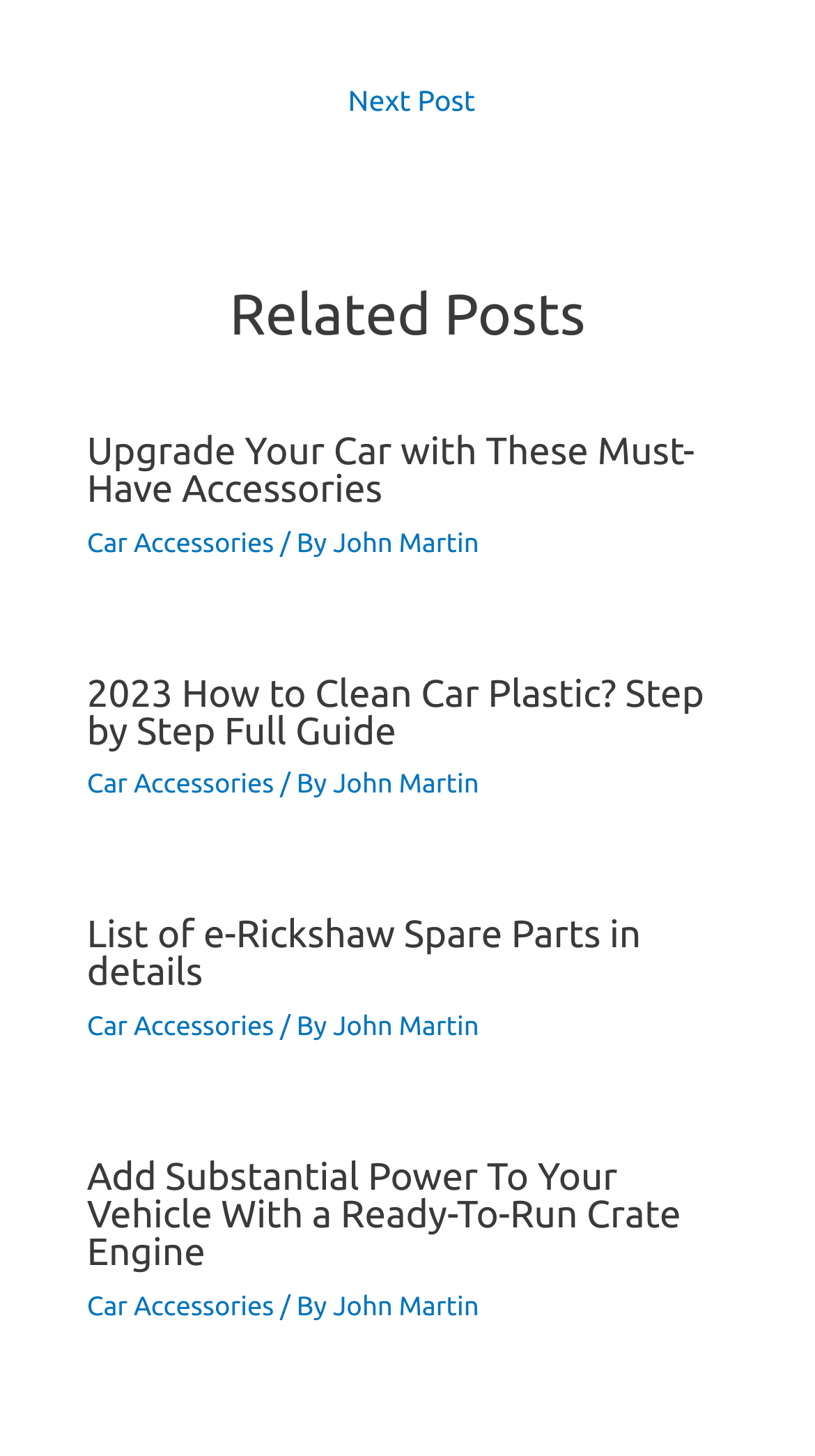Answer the question using only a single word or phrase: 
What is the category of the third related post?

Car Accessories